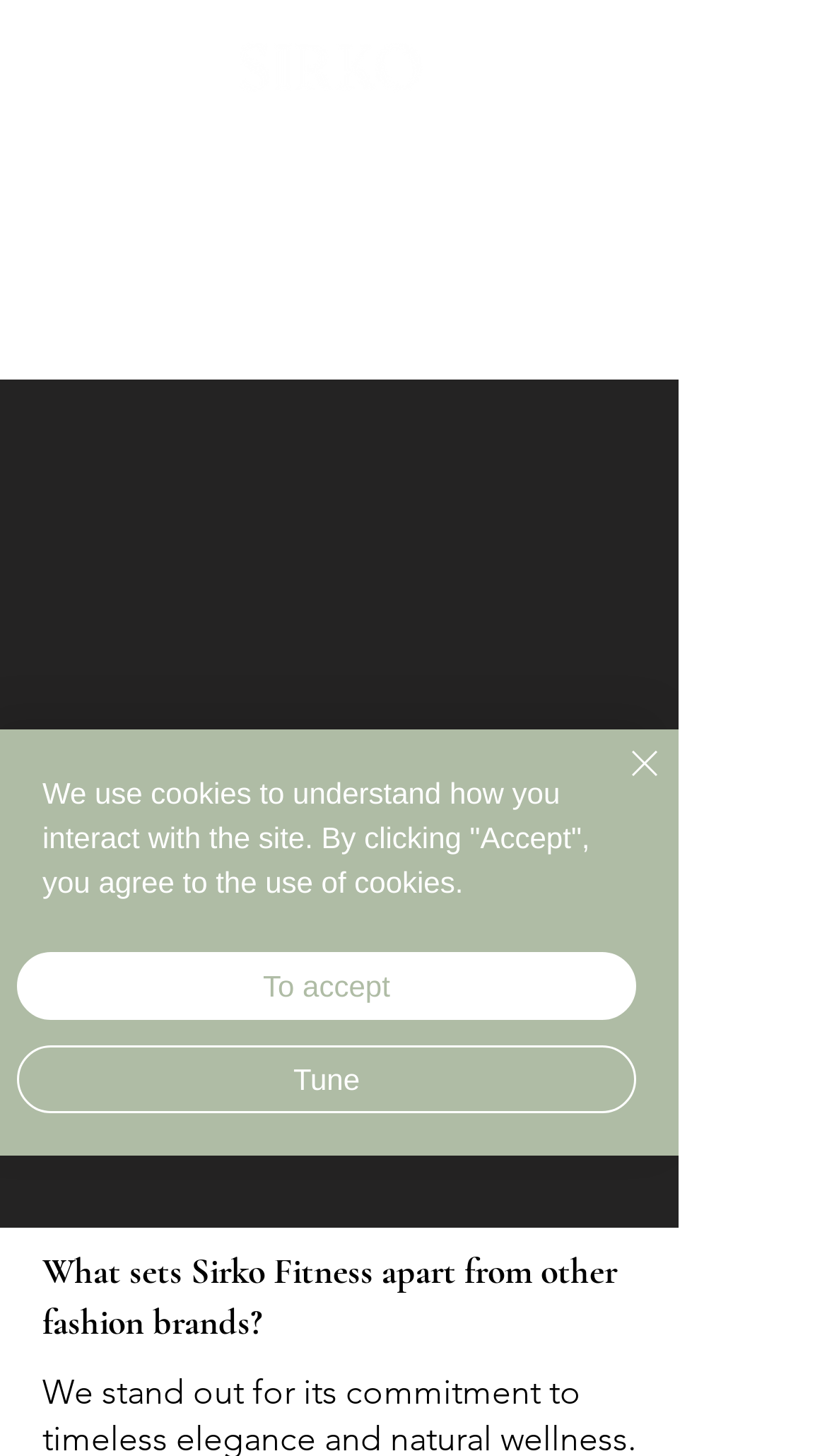Given the element description "aria-label="Close"", identify the bounding box of the corresponding UI element.

[0.687, 0.507, 0.81, 0.577]